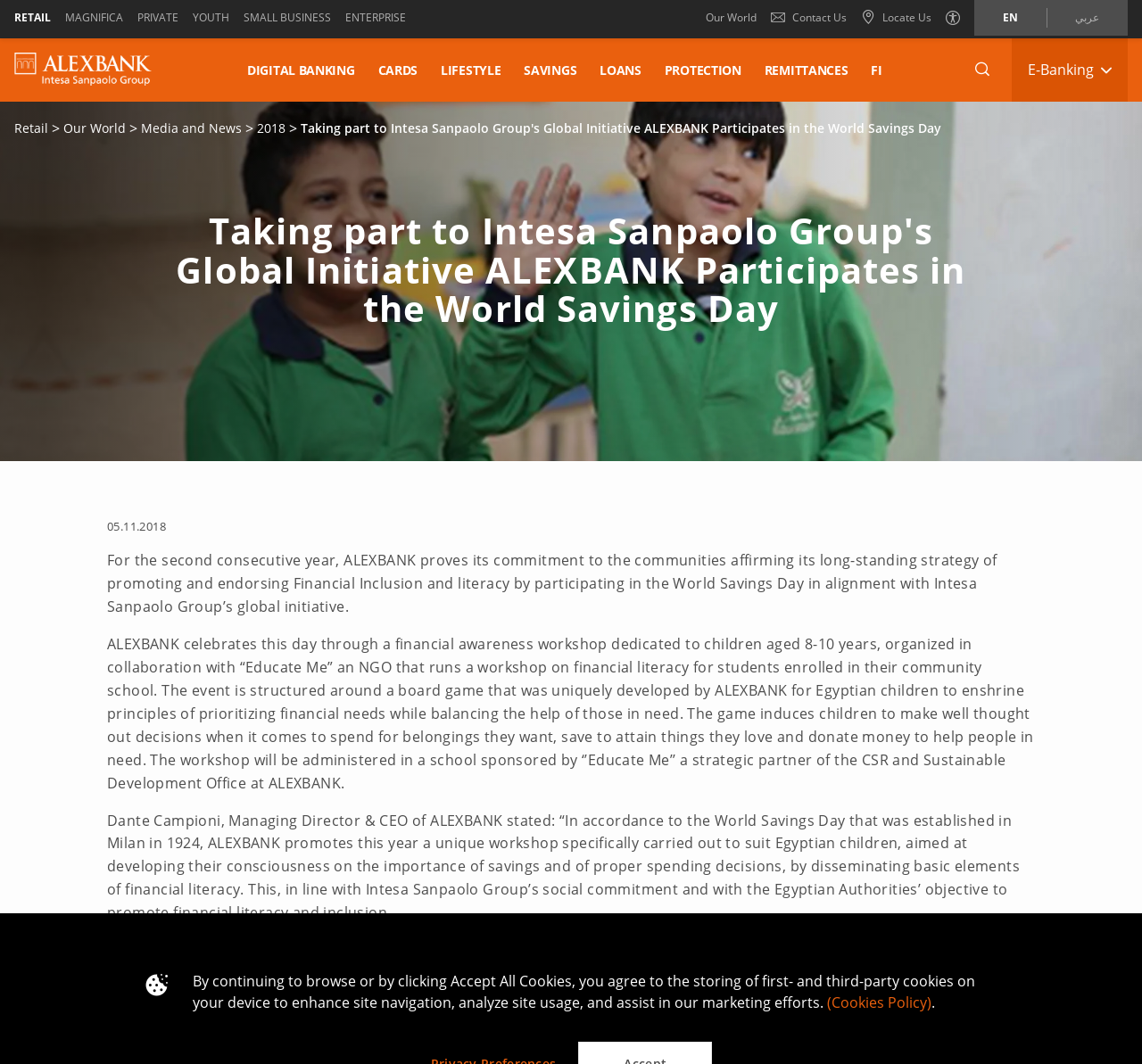How many links are there in the top navigation bar?
Using the image, answer in one word or phrase.

7